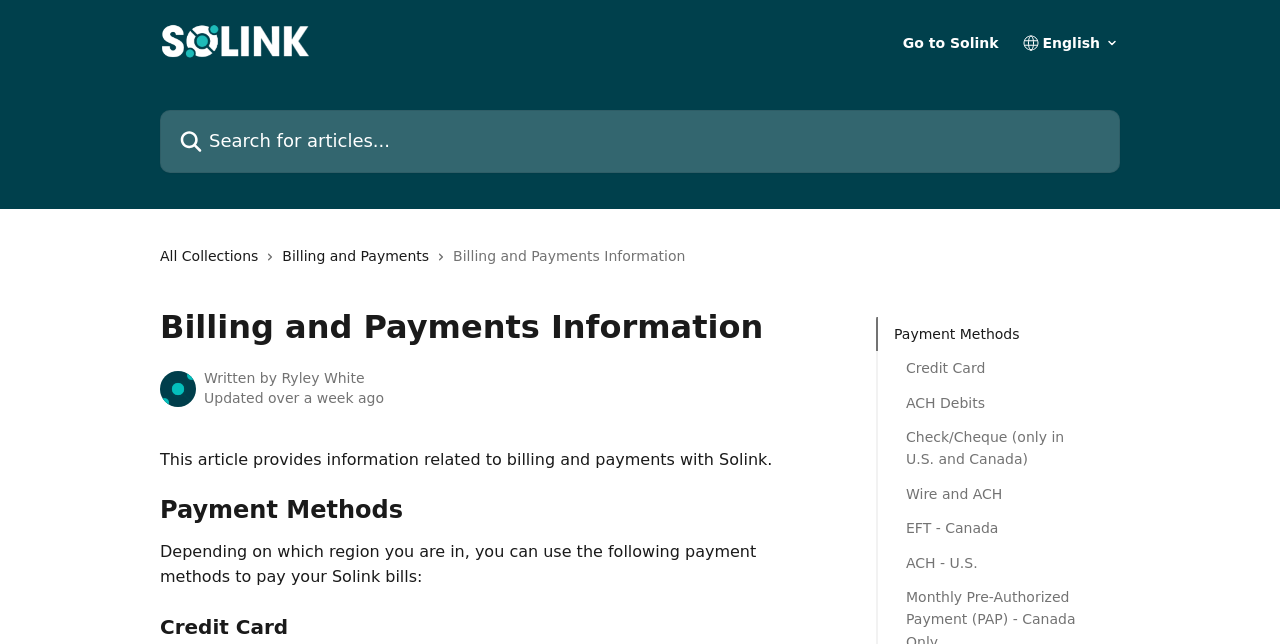Locate the bounding box coordinates of the segment that needs to be clicked to meet this instruction: "View Payment Methods".

[0.698, 0.501, 0.862, 0.536]